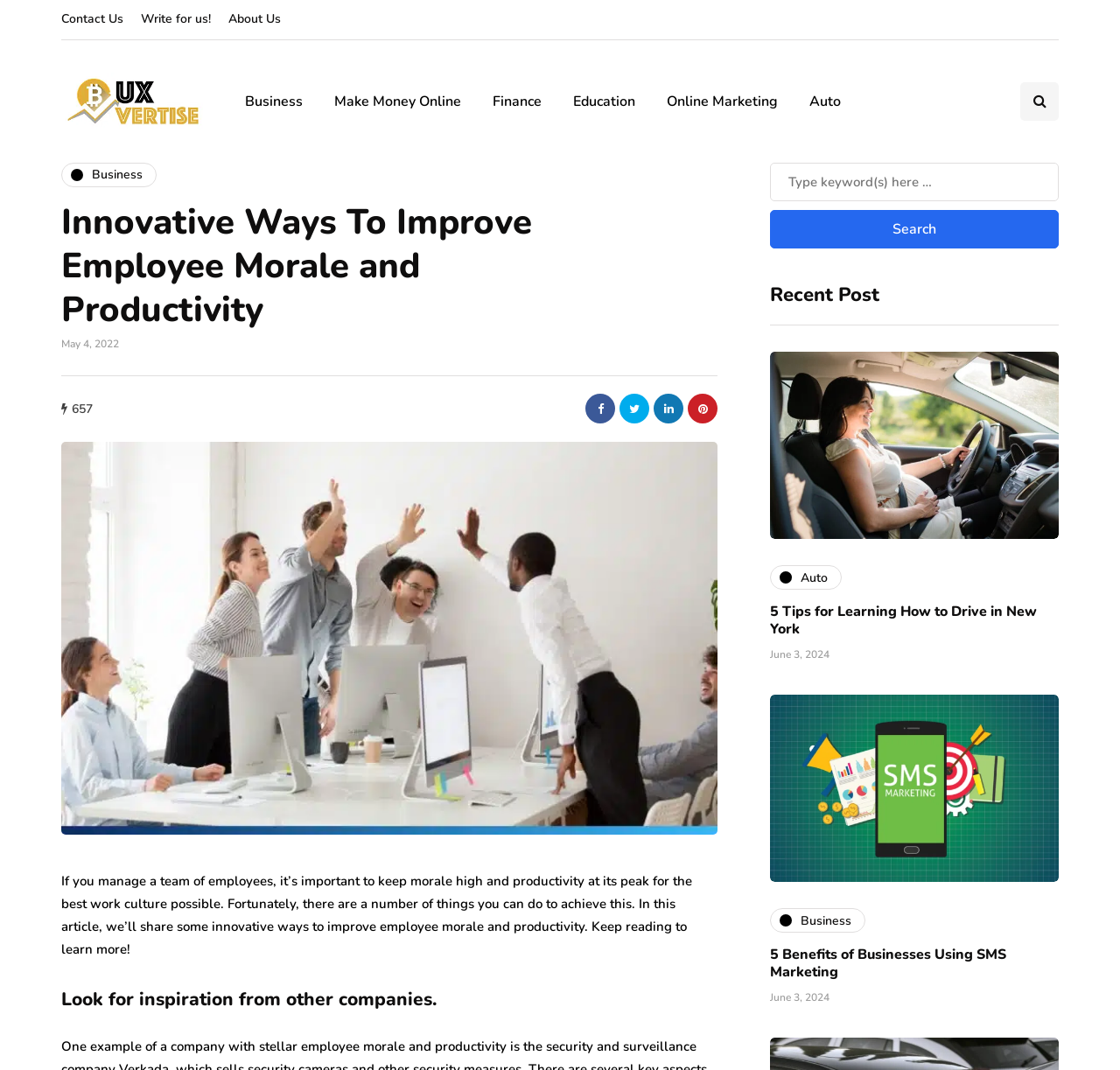Answer with a single word or phrase: 
What is the category of the article '5 Tips for Learning How to Drive in New York'?

Auto